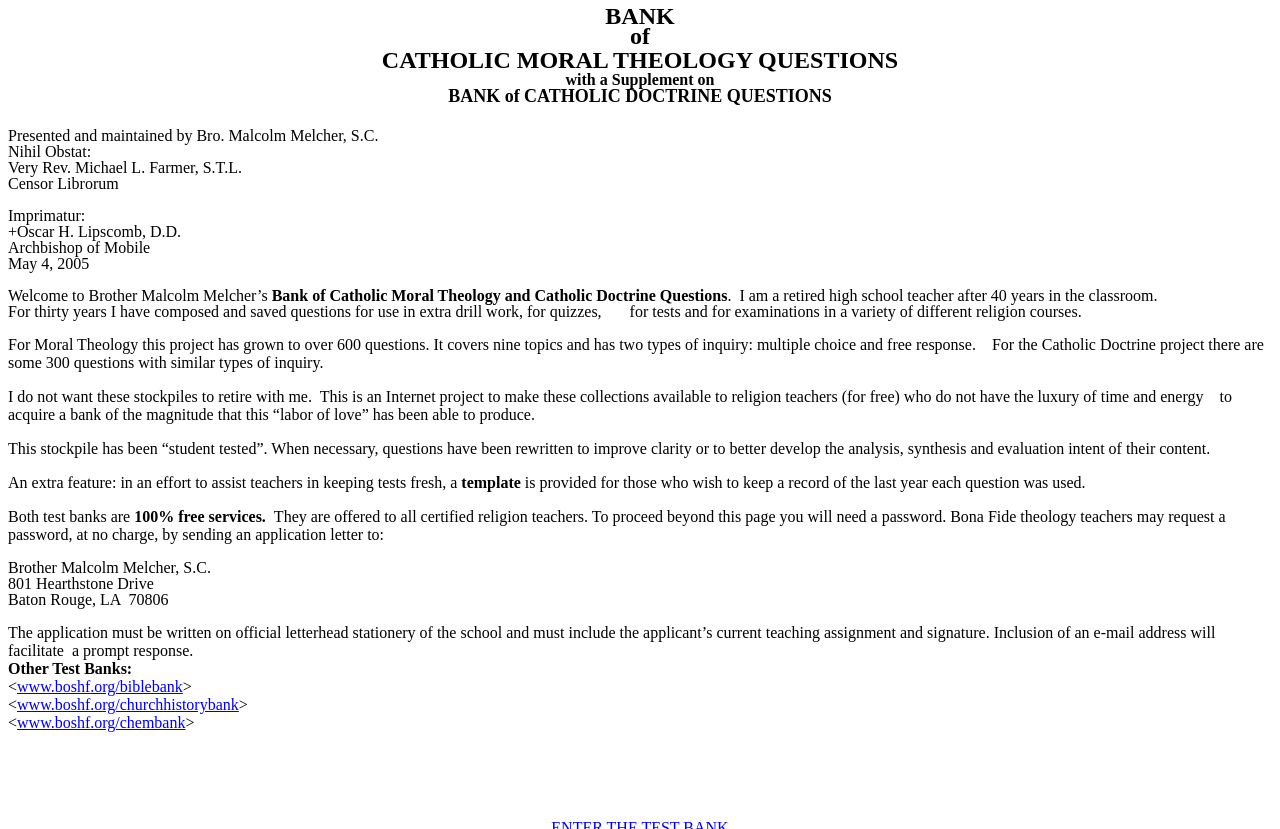Provide the bounding box for the UI element matching this description: "www.boshf.org/biblebank".

[0.013, 0.818, 0.143, 0.838]